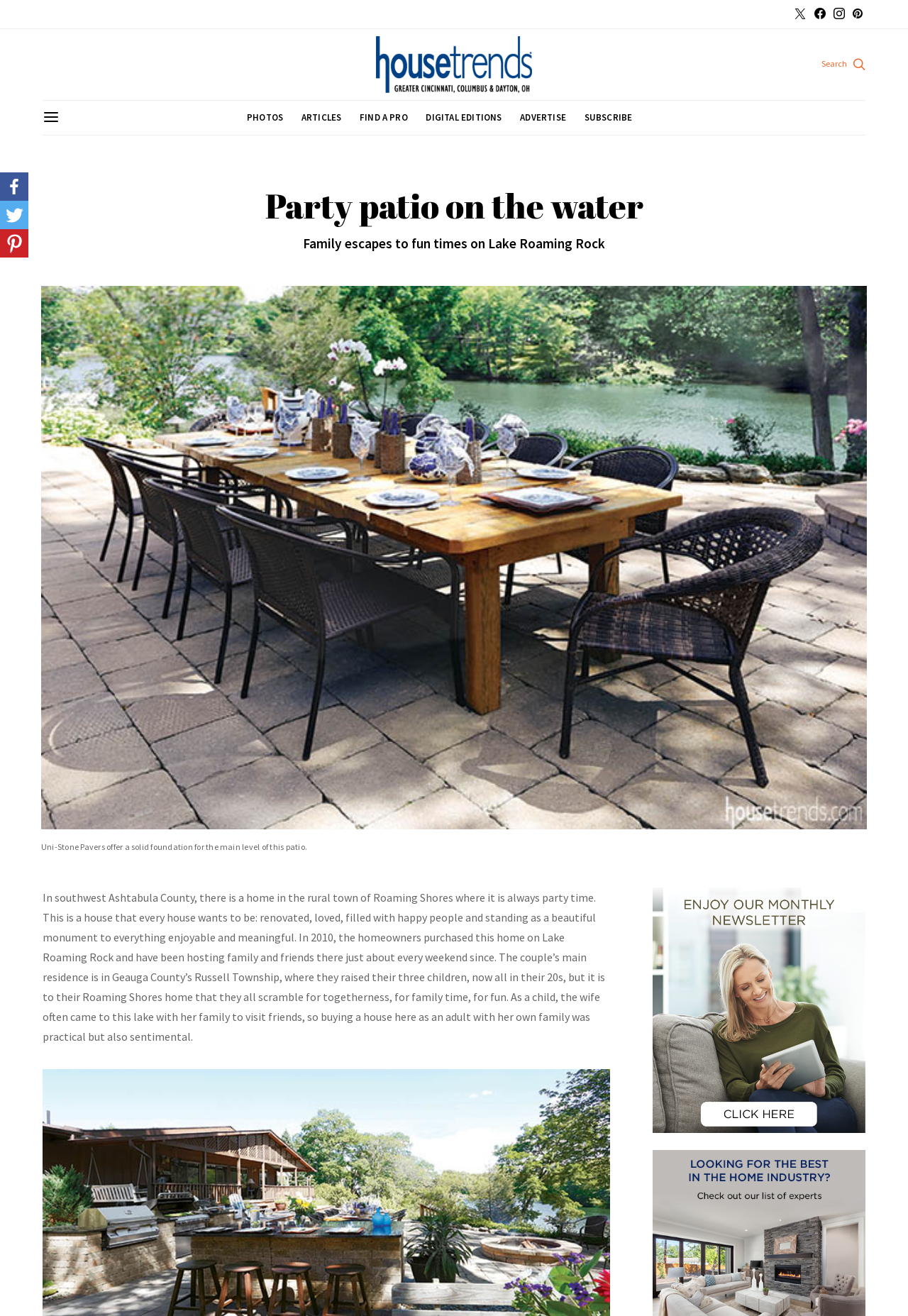What is the main activity done by the family in this house?
Look at the screenshot and respond with a single word or phrase.

Hosting parties